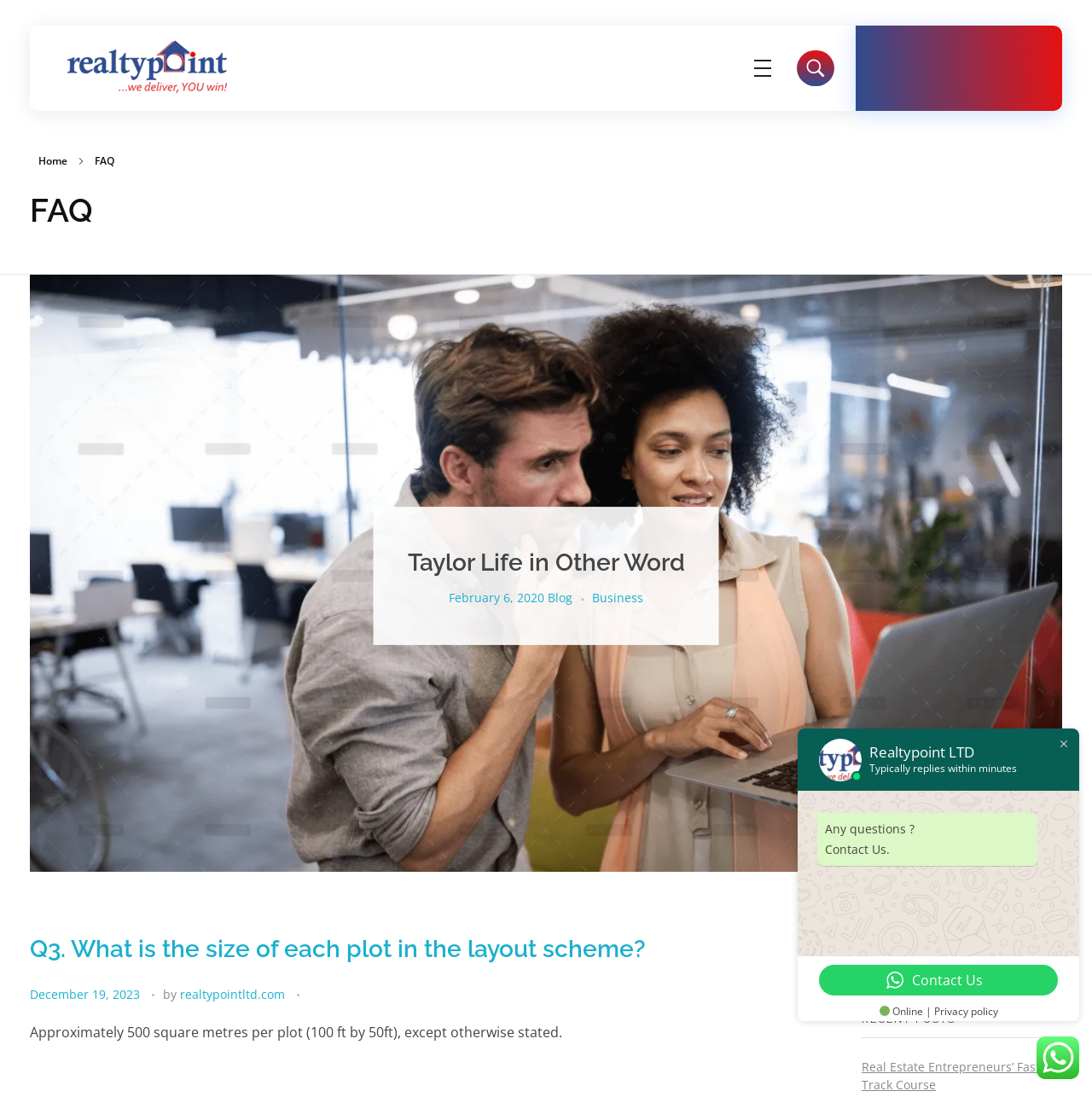What is the title of the first FAQ question?
Please craft a detailed and exhaustive response to the question.

The title of the first FAQ question is 'Q3. What is the size of each plot in the layout scheme?', which is a heading element located within the HeaderAsNonLandmark element and is part of the FAQ section.